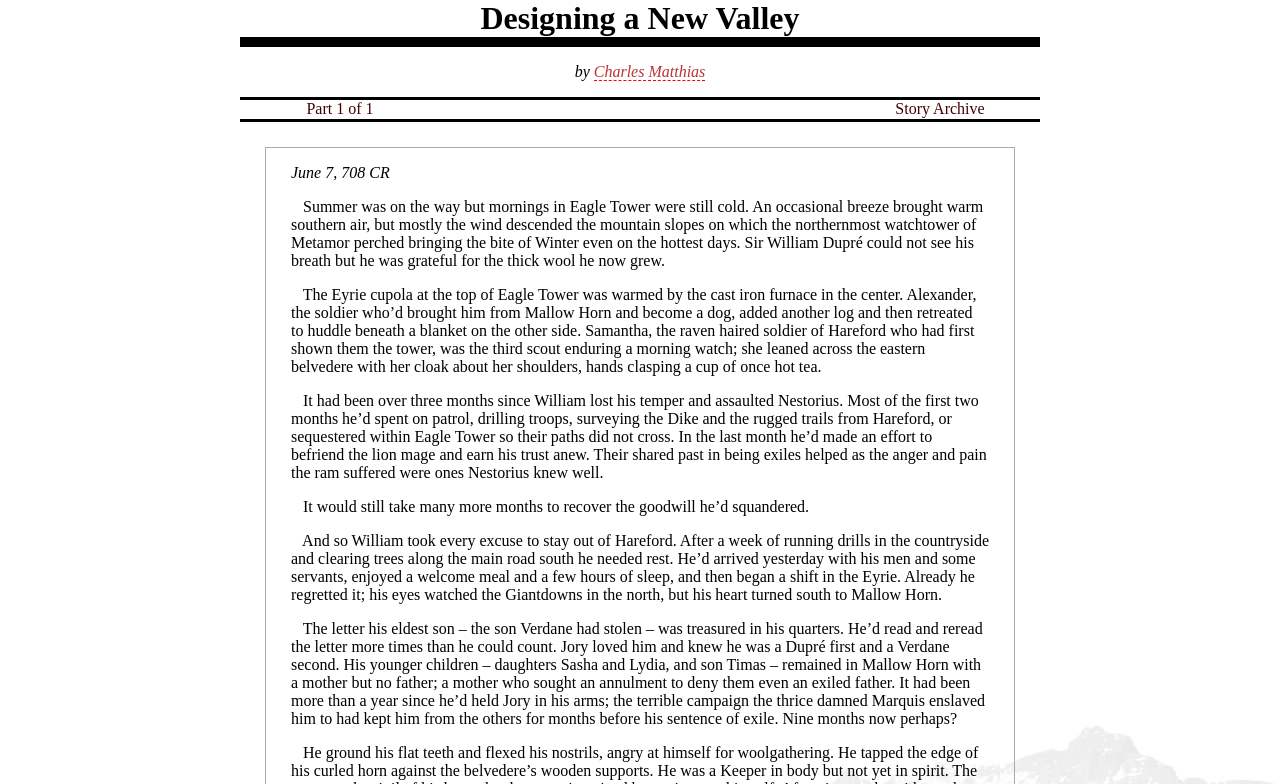What is the name of William's eldest son?
Offer a detailed and exhaustive answer to the question.

The text mentions 'The letter his eldest son – the son Verdane had stolen – was treasured in his quarters' and later mentions 'Jory loved him and knew he was a Dupré first and a Verdane second', indicating that Jory is William's eldest son.